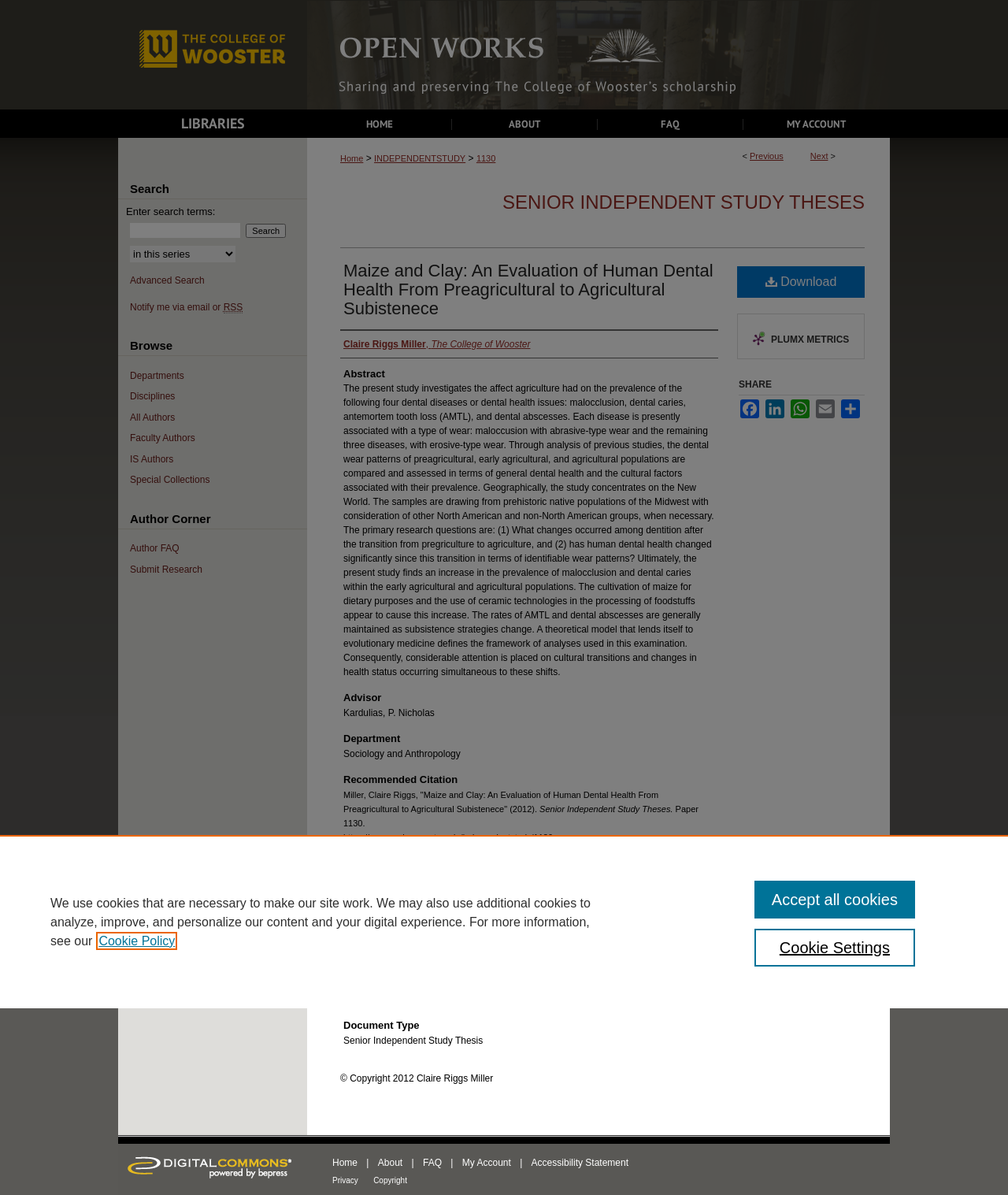What is the degree granted to the author?
Based on the image, give a concise answer in the form of a single word or short phrase.

Bachelor of Arts